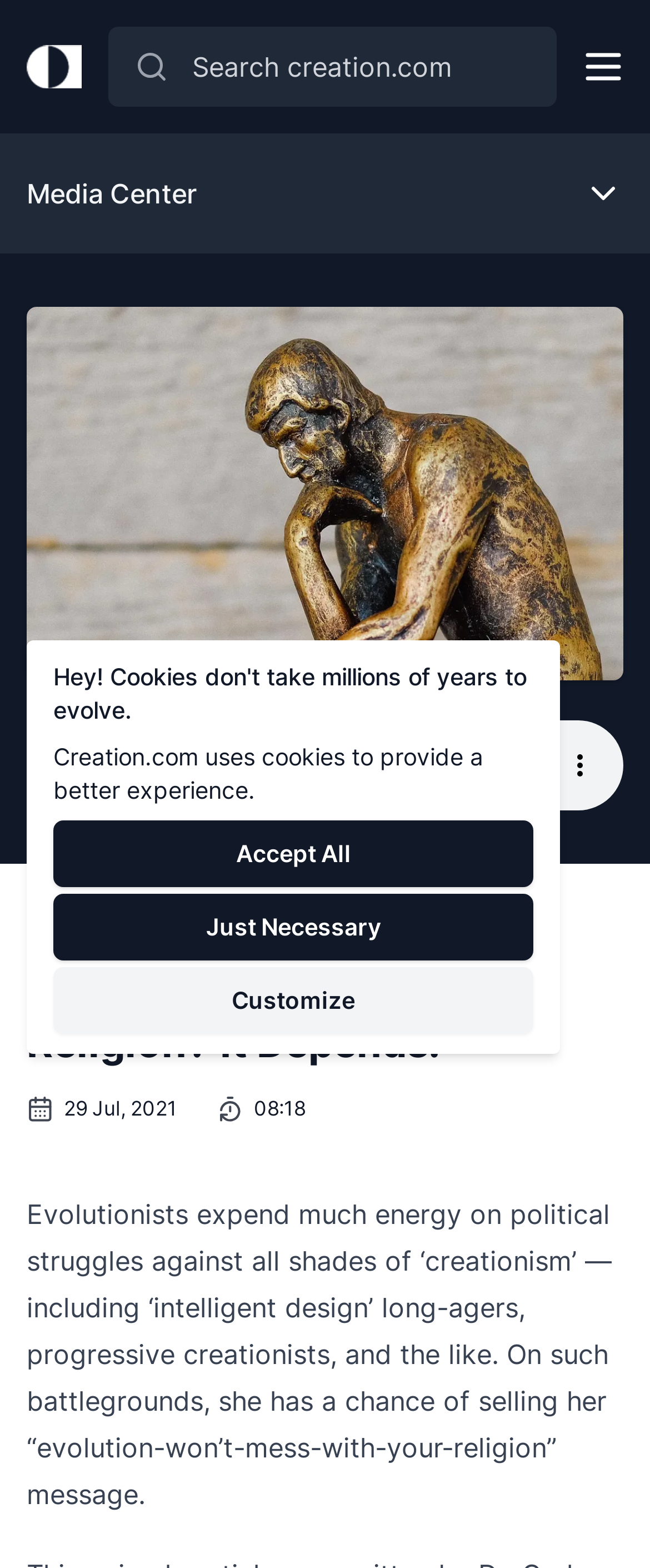With reference to the screenshot, provide a detailed response to the question below:
What is the date of the podcast?

The date of the podcast can be found below the heading, where it says '29 Jul, 2021' which indicates the date when the podcast was published or recorded.